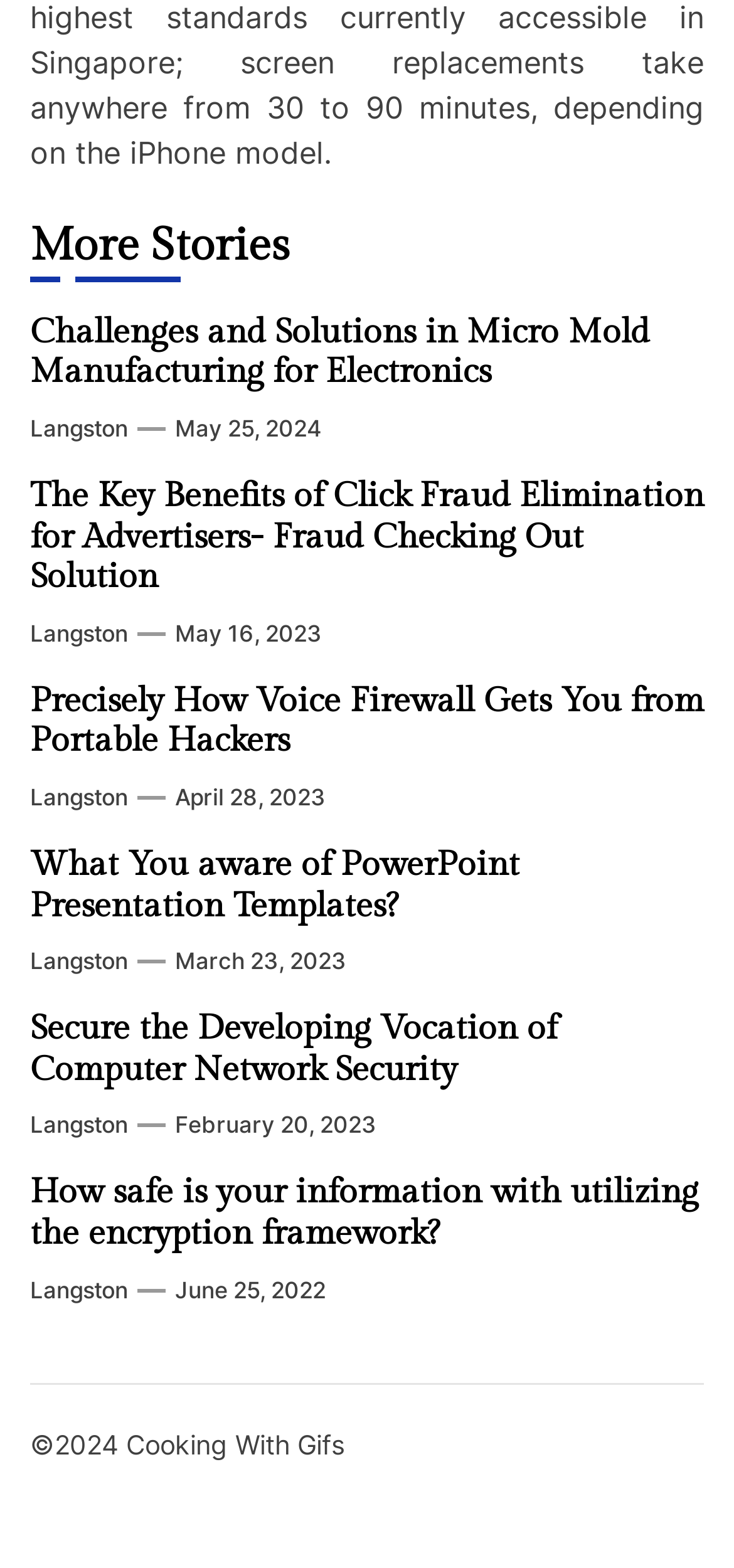Please find and report the bounding box coordinates of the element to click in order to perform the following action: "View article by Langston on May 25, 2024". The coordinates should be expressed as four float numbers between 0 and 1, in the format [left, top, right, bottom].

[0.041, 0.263, 0.174, 0.284]